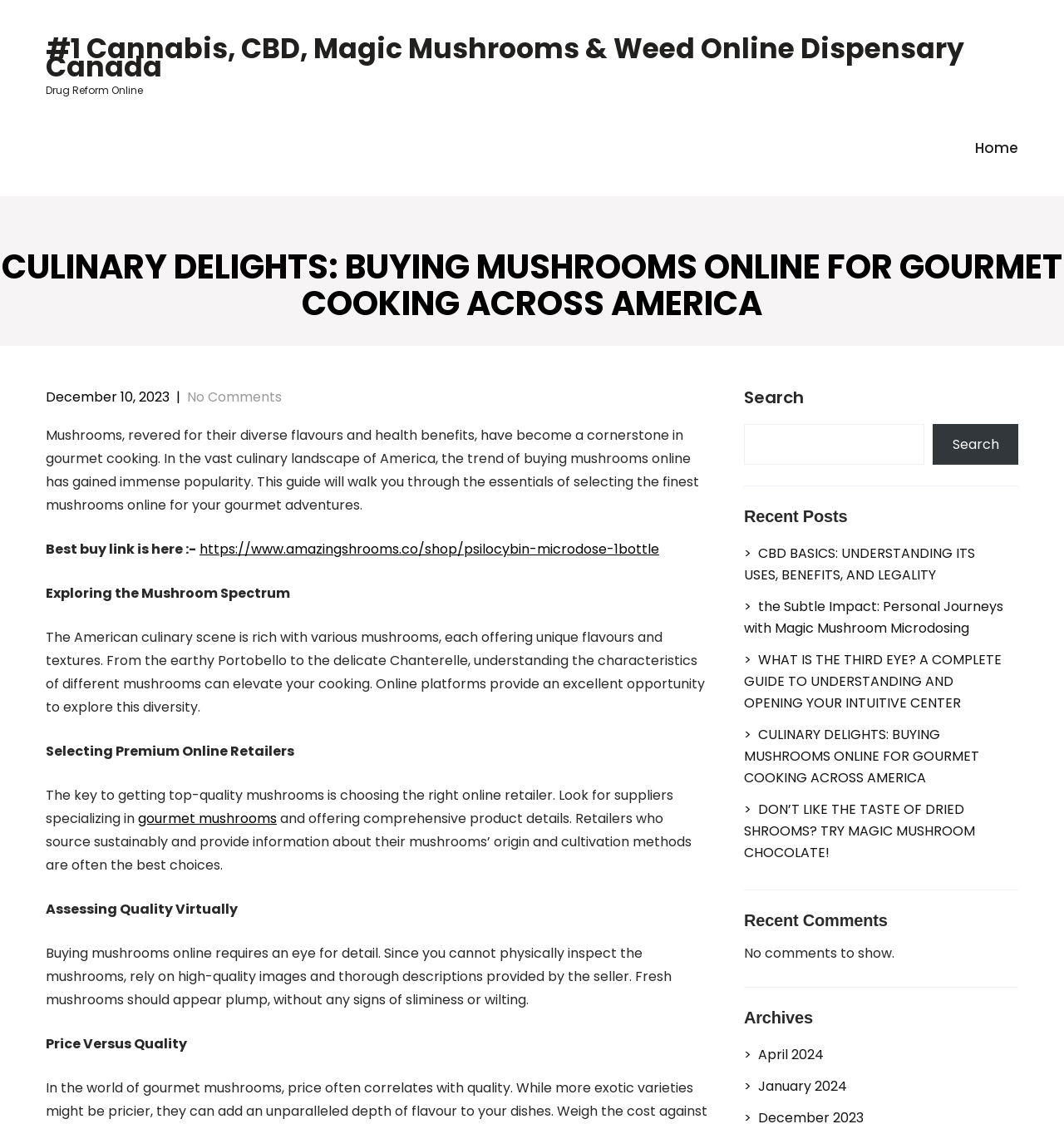Point out the bounding box coordinates of the section to click in order to follow this instruction: "Click the link to the home page".

[0.901, 0.089, 0.957, 0.175]